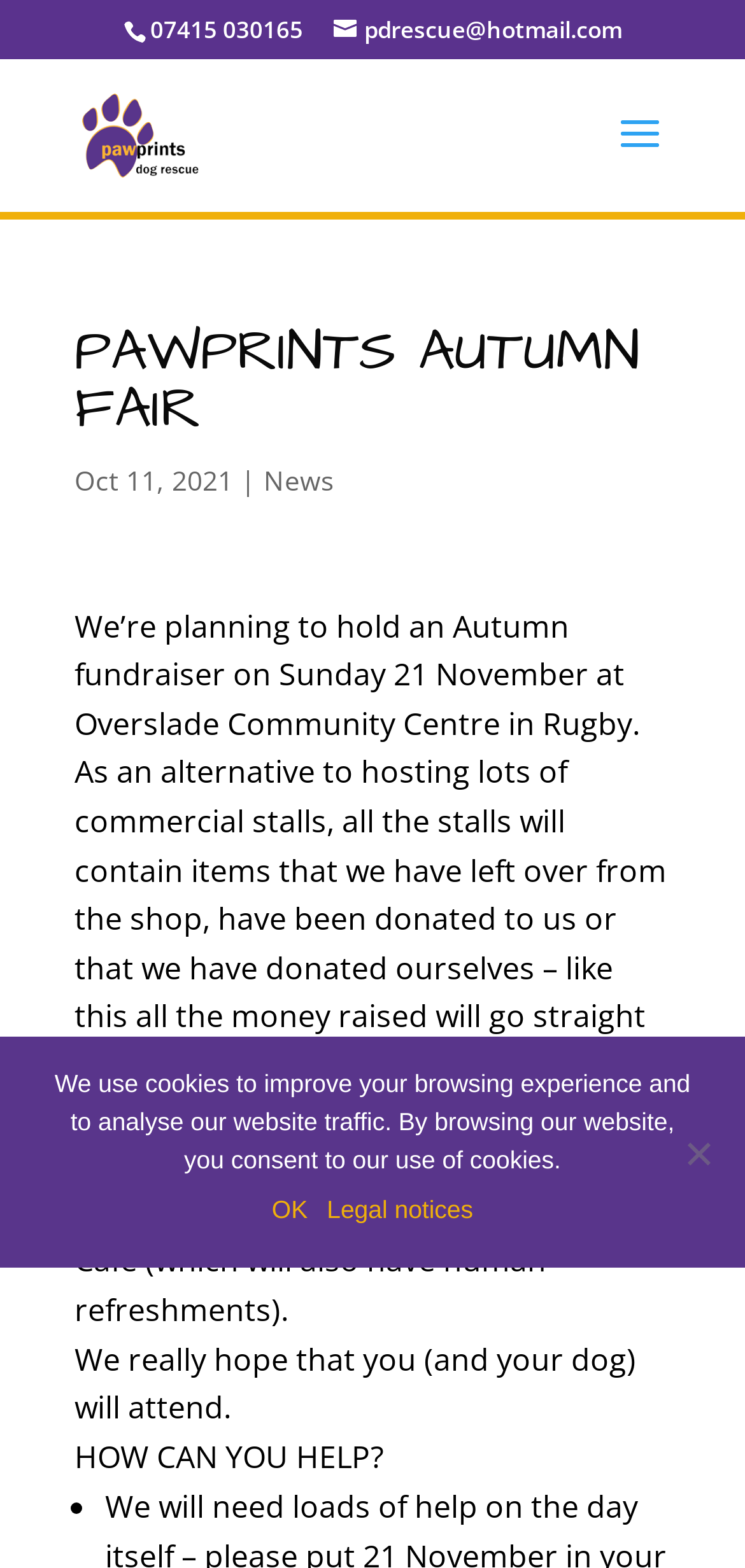Respond to the following question with a brief word or phrase:
What is the date of the Autumn fundraiser?

Sunday 21 November